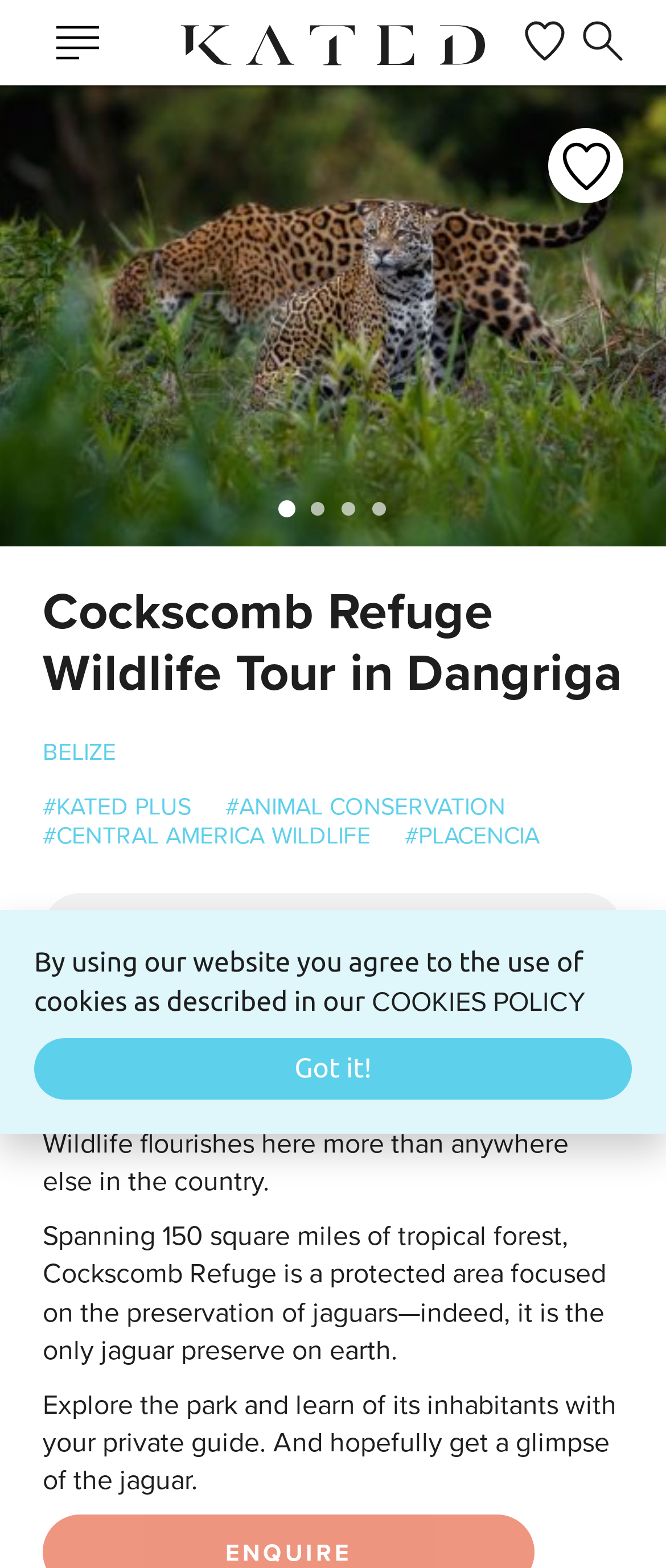Determine the bounding box coordinates of the clickable element necessary to fulfill the instruction: "View the Kated logo". Provide the coordinates as four float numbers within the 0 to 1 range, i.e., [left, top, right, bottom].

[0.244, 0.004, 0.756, 0.042]